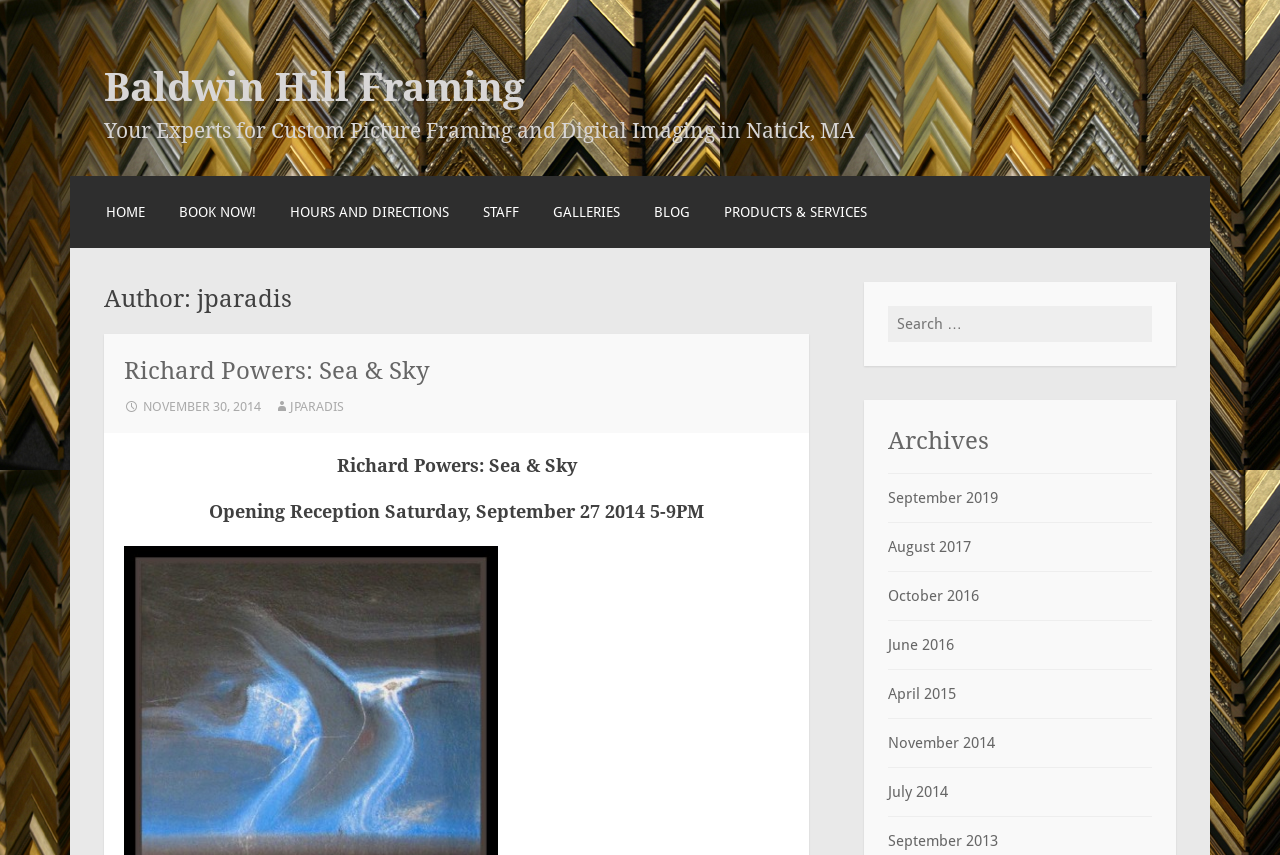Bounding box coordinates are to be given in the format (top-left x, top-left y, bottom-right x, bottom-right y). All values must be floating point numbers between 0 and 1. Provide the bounding box coordinate for the UI element described as: Galleries

[0.432, 0.235, 0.485, 0.261]